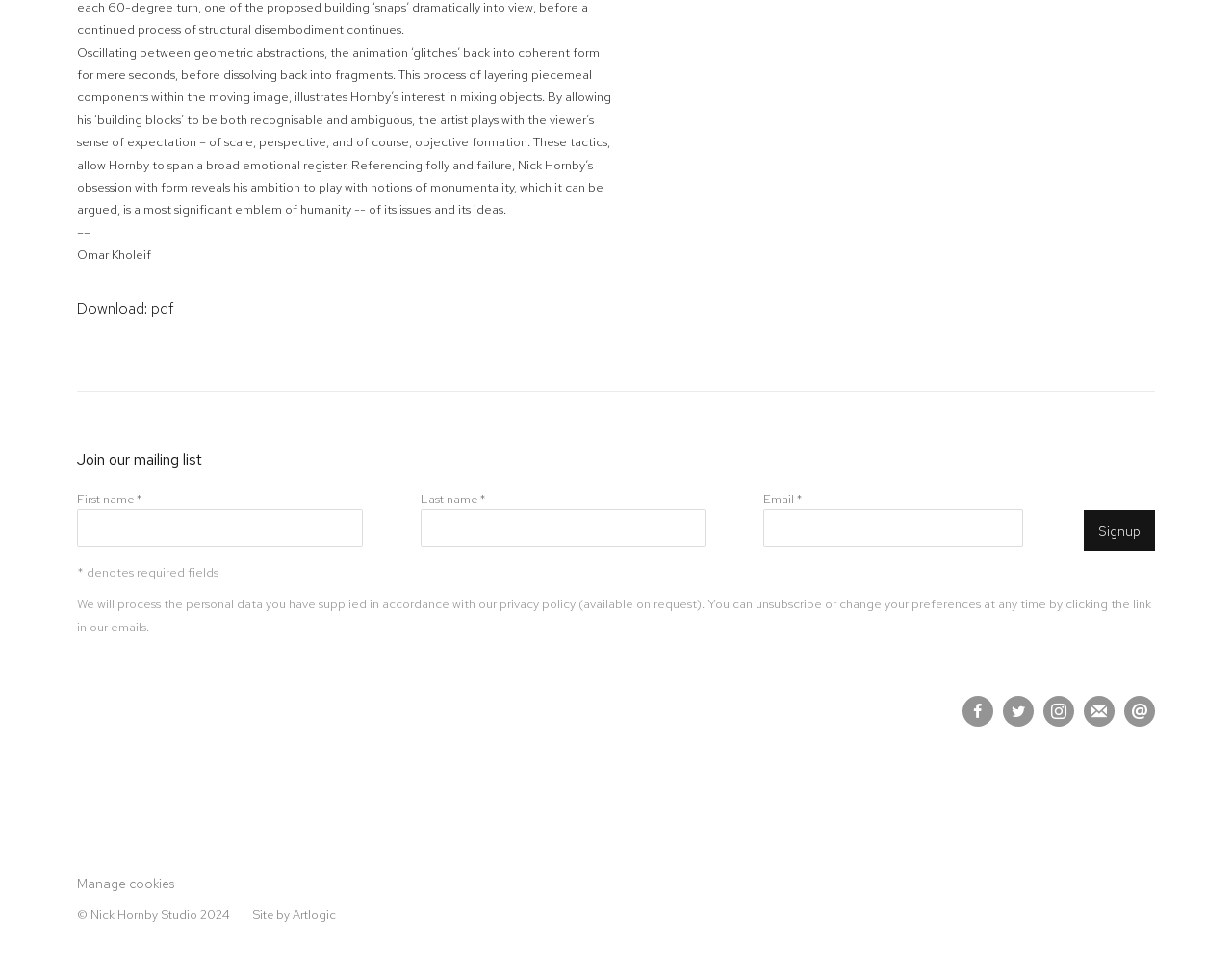Please specify the coordinates of the bounding box for the element that should be clicked to carry out this instruction: "Manage cookies". The coordinates must be four float numbers between 0 and 1, formatted as [left, top, right, bottom].

[0.062, 0.899, 0.141, 0.916]